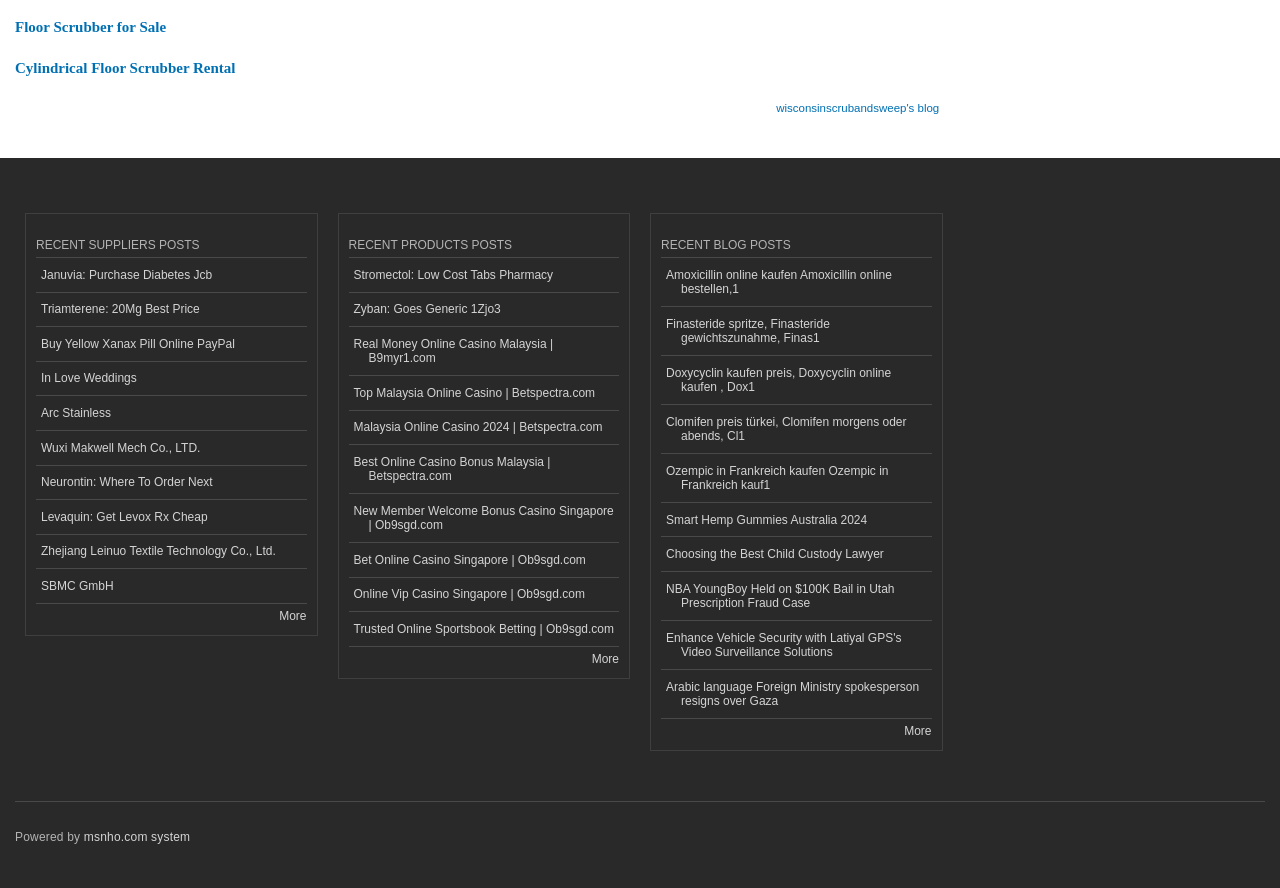Based on the description "Finasteride spritze, Finasteride gewichtszunahme, Finas1", find the bounding box of the specified UI element.

[0.516, 0.346, 0.728, 0.401]